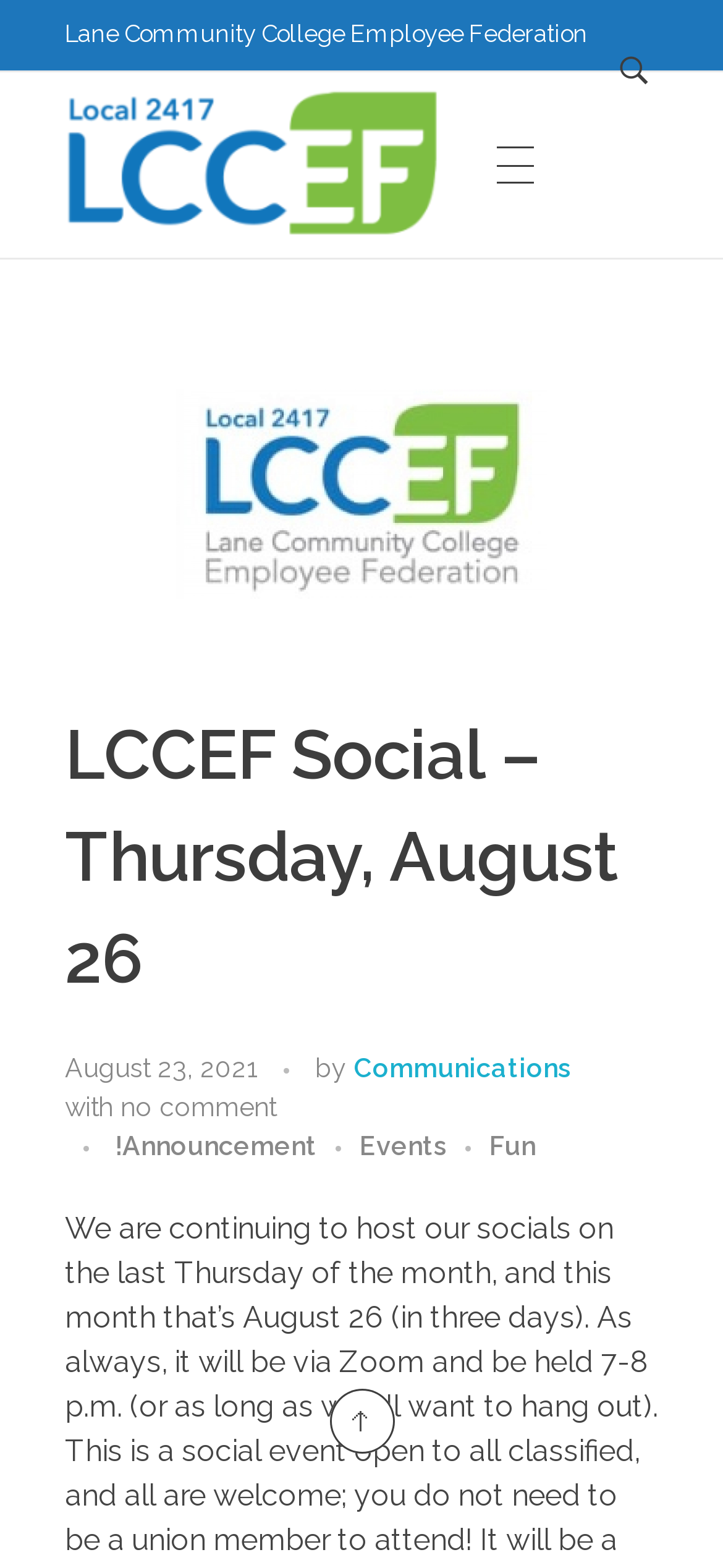Locate the bounding box coordinates of the area you need to click to fulfill this instruction: 'Go to OFFICERS page'. The coordinates must be in the form of four float numbers ranging from 0 to 1: [left, top, right, bottom].

[0.09, 0.164, 0.737, 0.265]